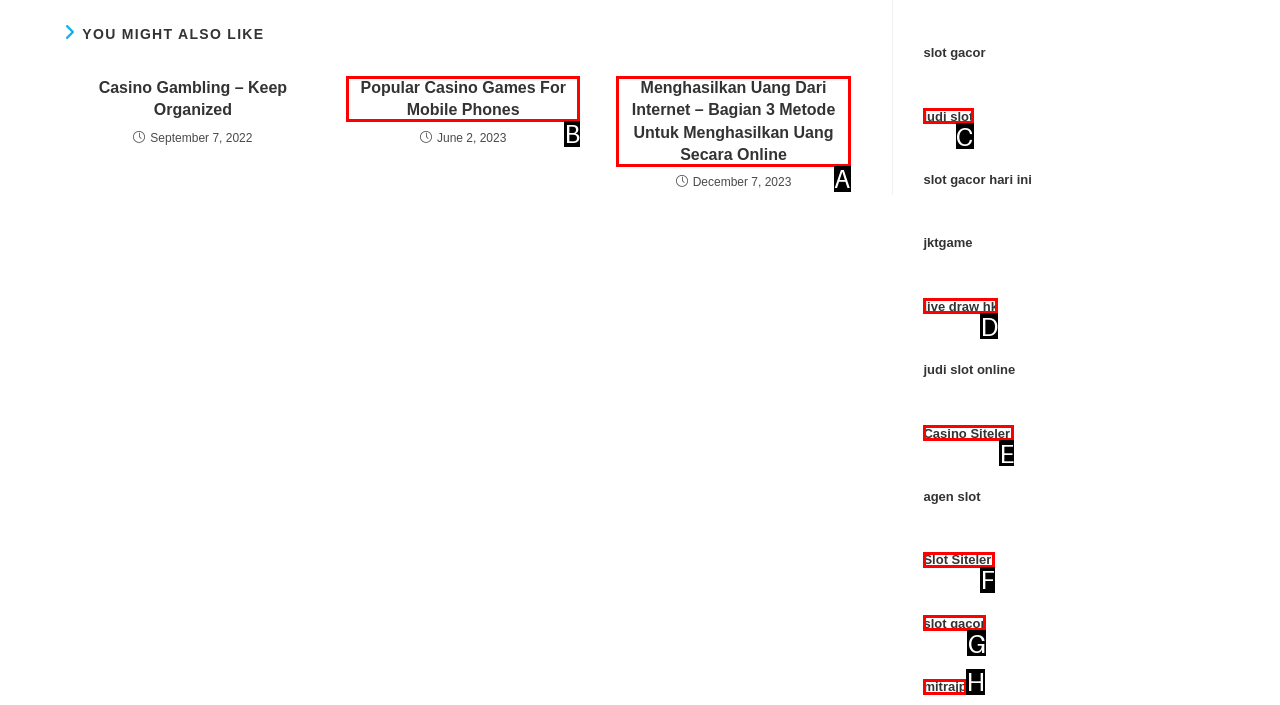Indicate the UI element to click to perform the task: view 'Popular Casino Games For Mobile Phones'. Reply with the letter corresponding to the chosen element.

B